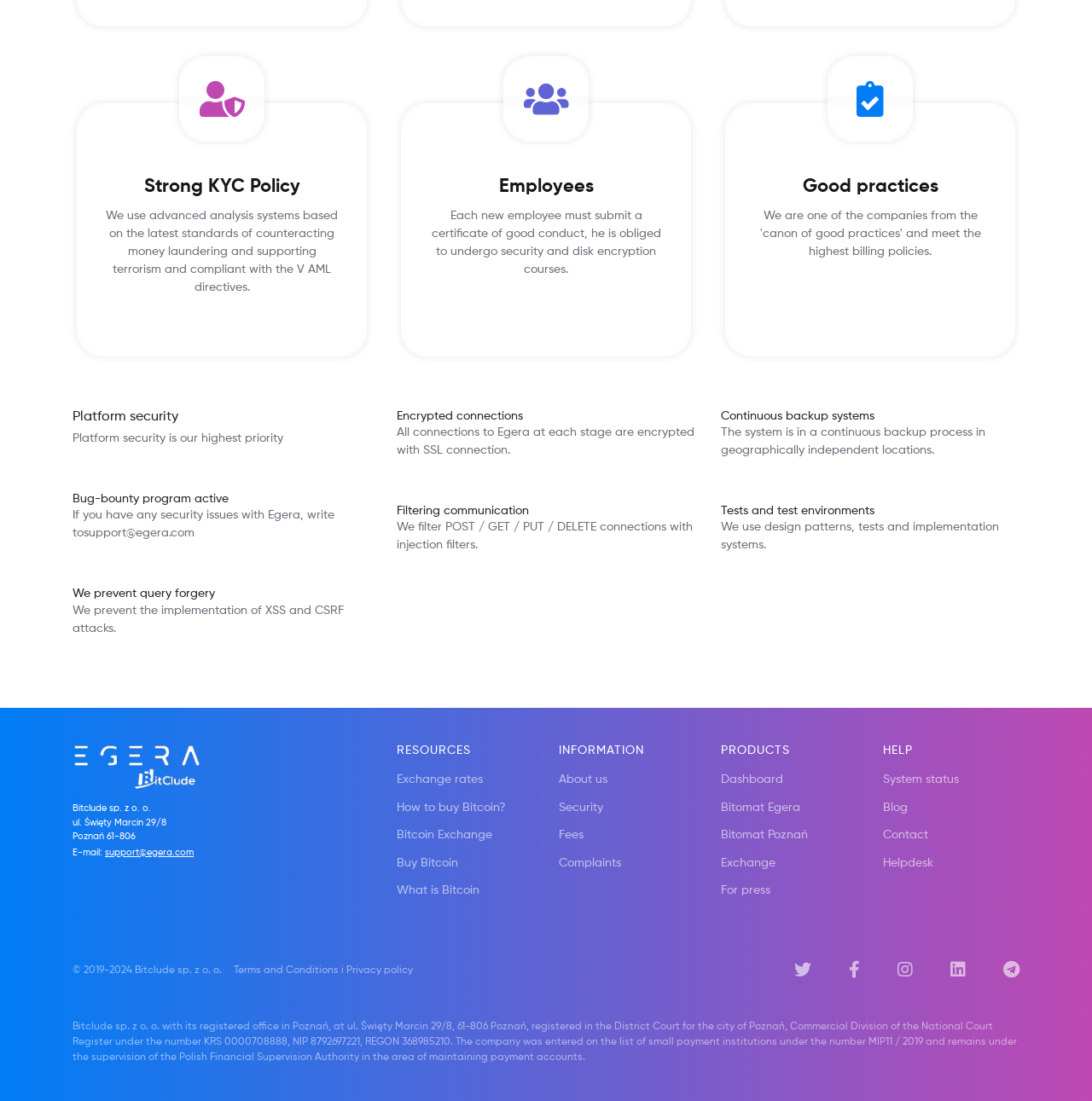Find the bounding box coordinates for the HTML element specified by: "For press".

[0.66, 0.804, 0.705, 0.814]